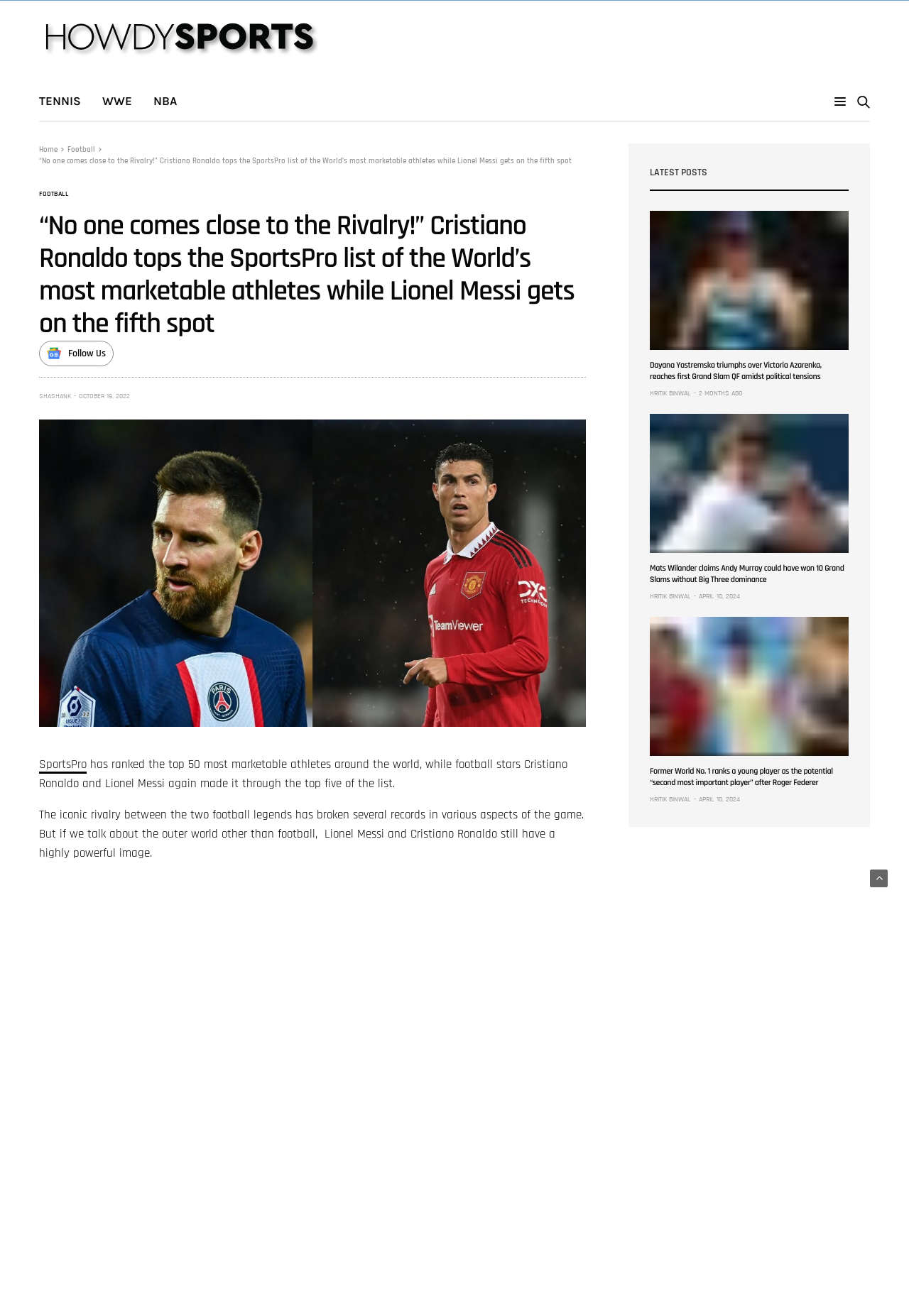Create a detailed summary of the webpage's content and design.

This webpage is about sports news, specifically focusing on football stars Cristiano Ronaldo and Lionel Messi. At the top, there is a logo and a navigation menu with links to different sports categories, such as tennis, WWE, and NBA. Below the navigation menu, there is a search bar with a search button.

The main content of the webpage is an article about Cristiano Ronaldo and Lionel Messi being ranked as the most marketable athletes in the world by SportsPro. The article has a heading and a brief summary, accompanied by an image of the two football legends. 

On the right side of the webpage, there is a section titled "LATEST POSTS" with several news articles about different sports topics, including tennis and football. Each article has a heading, a brief summary, and an image. The articles are arranged in a vertical list, with the most recent one at the top.

At the bottom of the webpage, there is a notice about the site's use of cookies, with a link to the cookie policy and an "ACCEPT" button.

Overall, the webpage has a clean layout, with clear headings and concise text, making it easy to navigate and read.